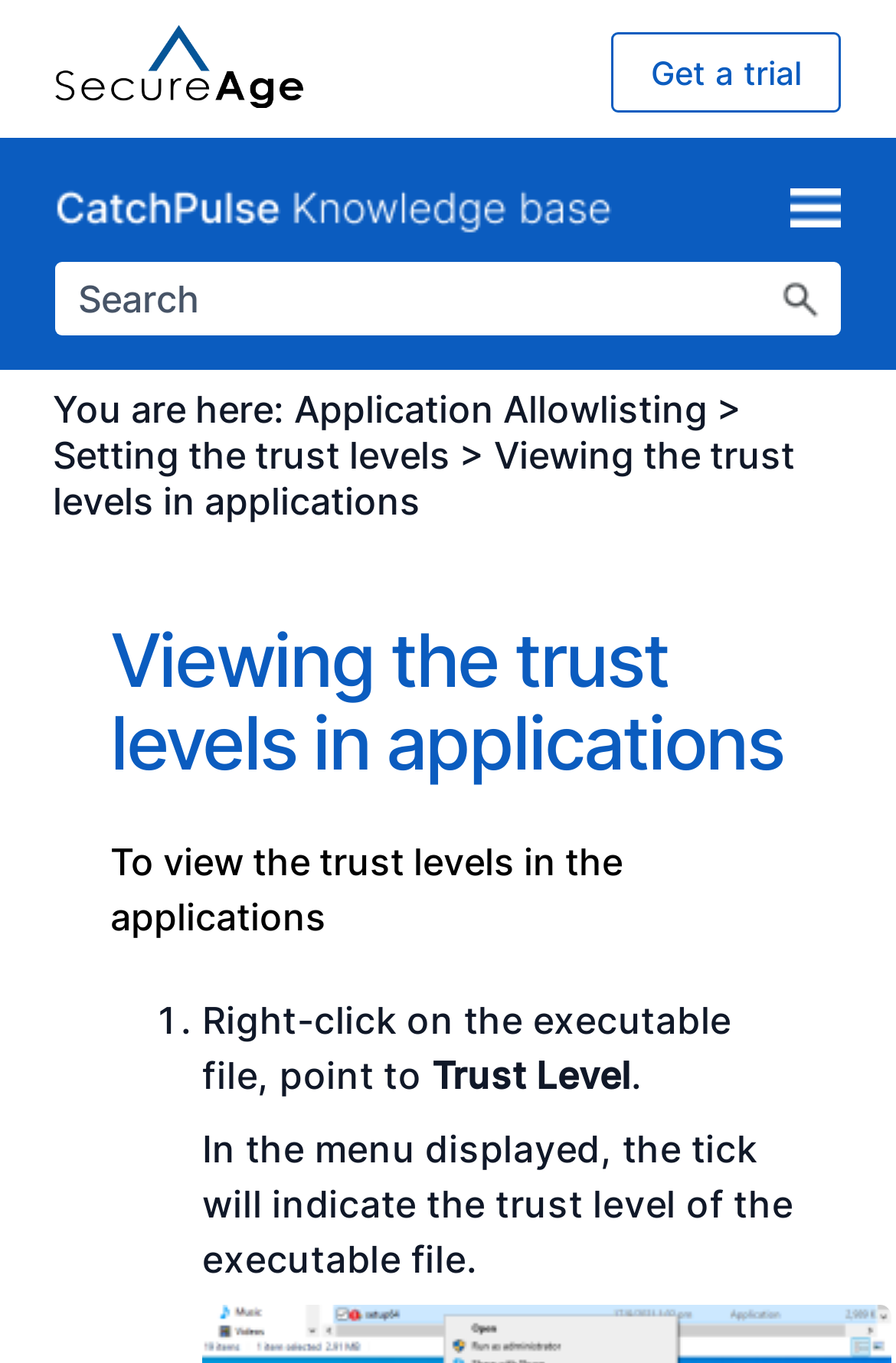Please determine the bounding box coordinates for the UI element described here. Use the format (top-left x, top-left y, bottom-right x, bottom-right y) with values bounded between 0 and 1: alt="Logo"

[0.062, 0.131, 0.685, 0.172]